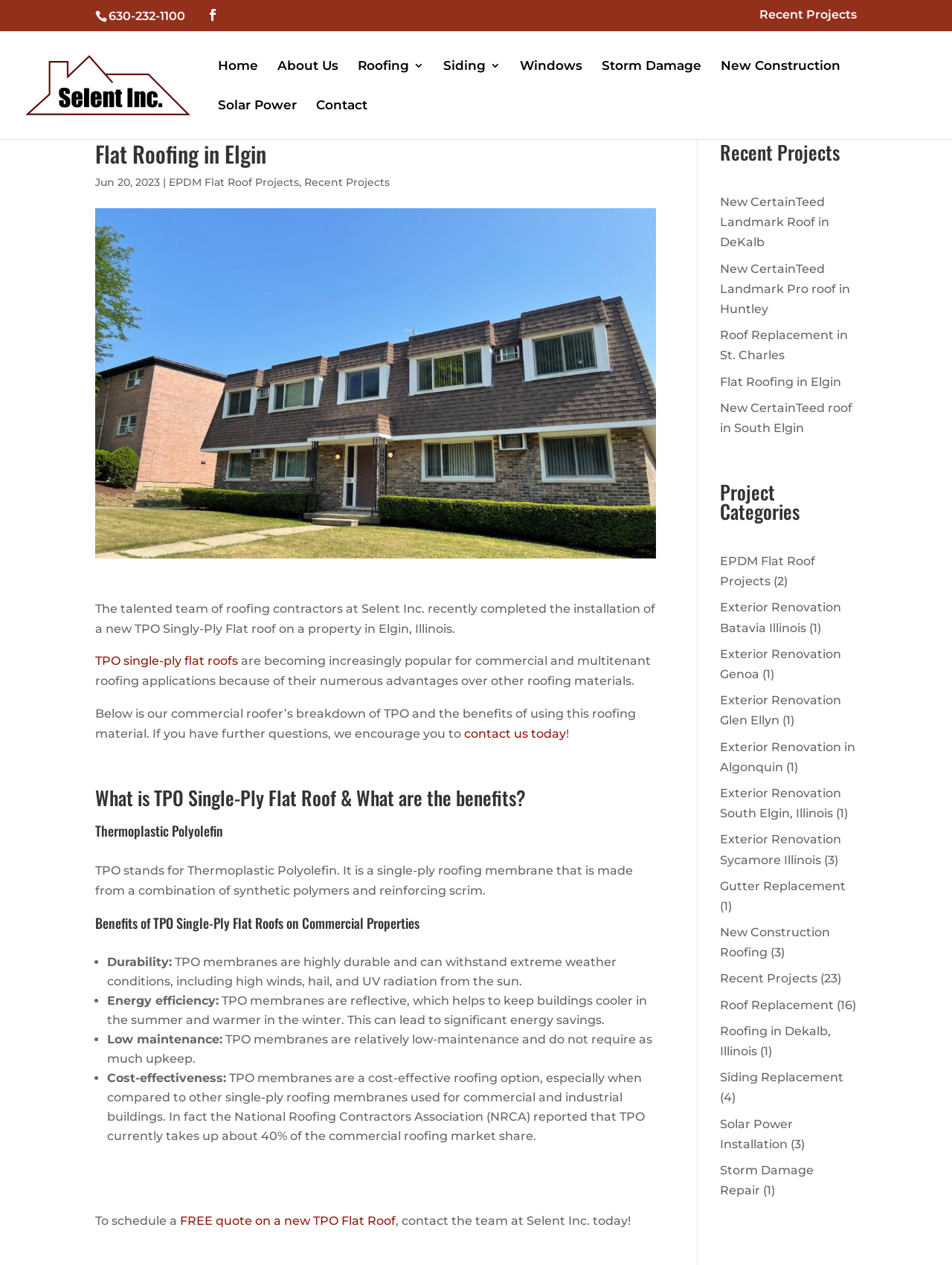Determine the bounding box coordinates of the area to click in order to meet this instruction: "View recent projects".

[0.798, 0.007, 0.9, 0.024]